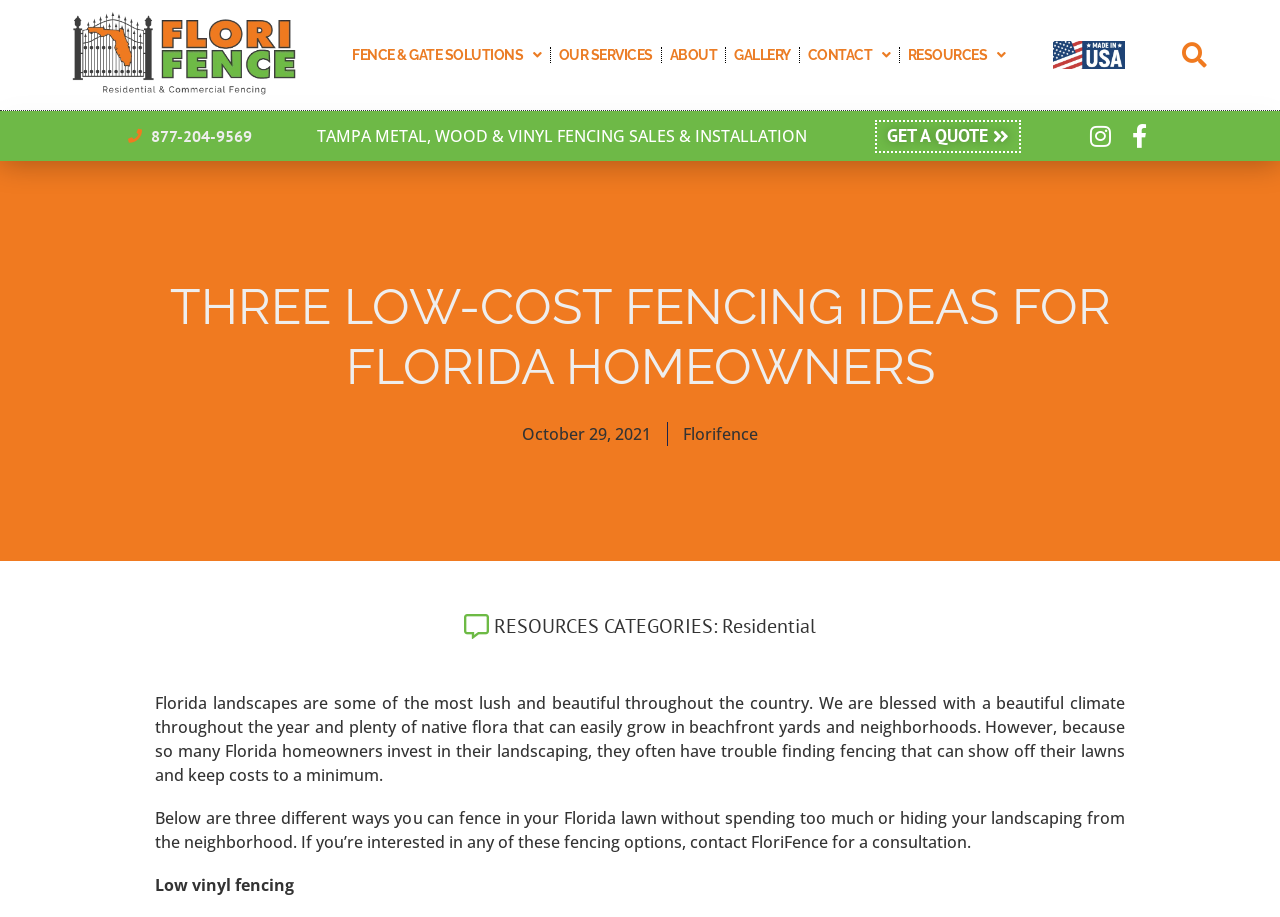Using the webpage screenshot, locate the HTML element that fits the following description and provide its bounding box: "parent_node: Comment * name="comment"".

None